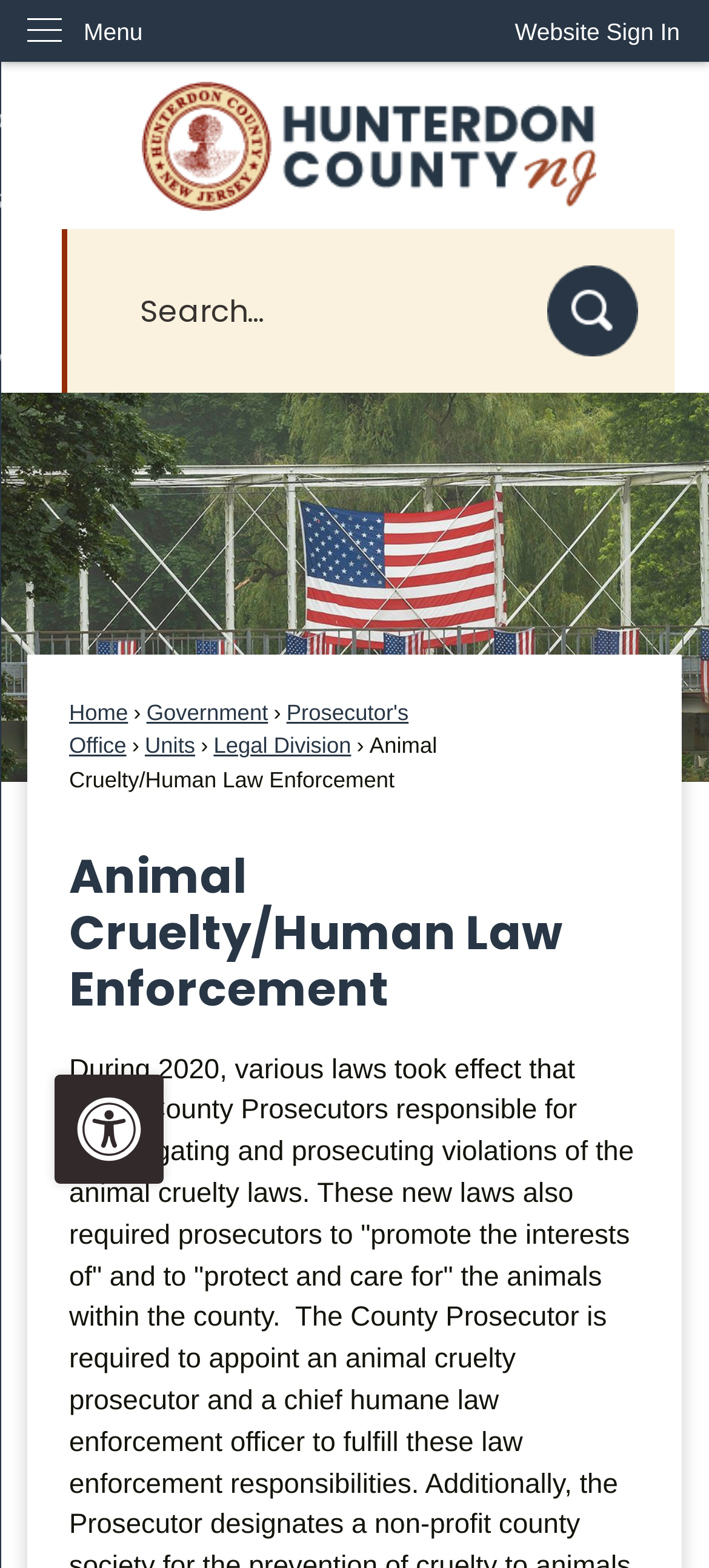Given the webpage screenshot and the description, determine the bounding box coordinates (top-left x, top-left y, bottom-right x, bottom-right y) that define the location of the UI element matching this description: Prosecutor's Office

[0.097, 0.447, 0.576, 0.484]